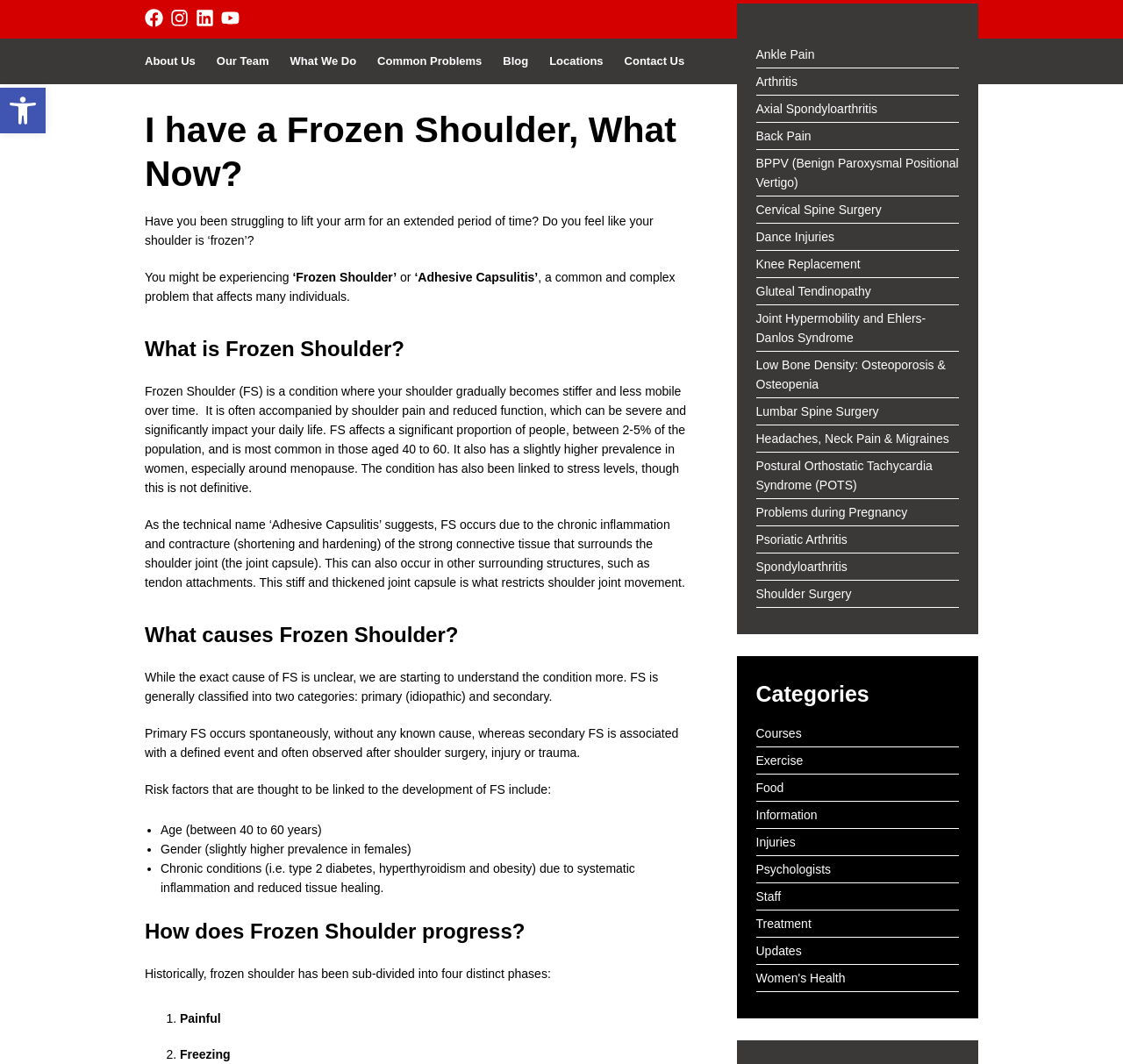Based on the element description Exercise, identify the bounding box coordinates for the UI element. The coordinates should be in the format (top-left x, top-left y, bottom-right x, bottom-right y) and within the 0 to 1 range.

[0.673, 0.708, 0.715, 0.721]